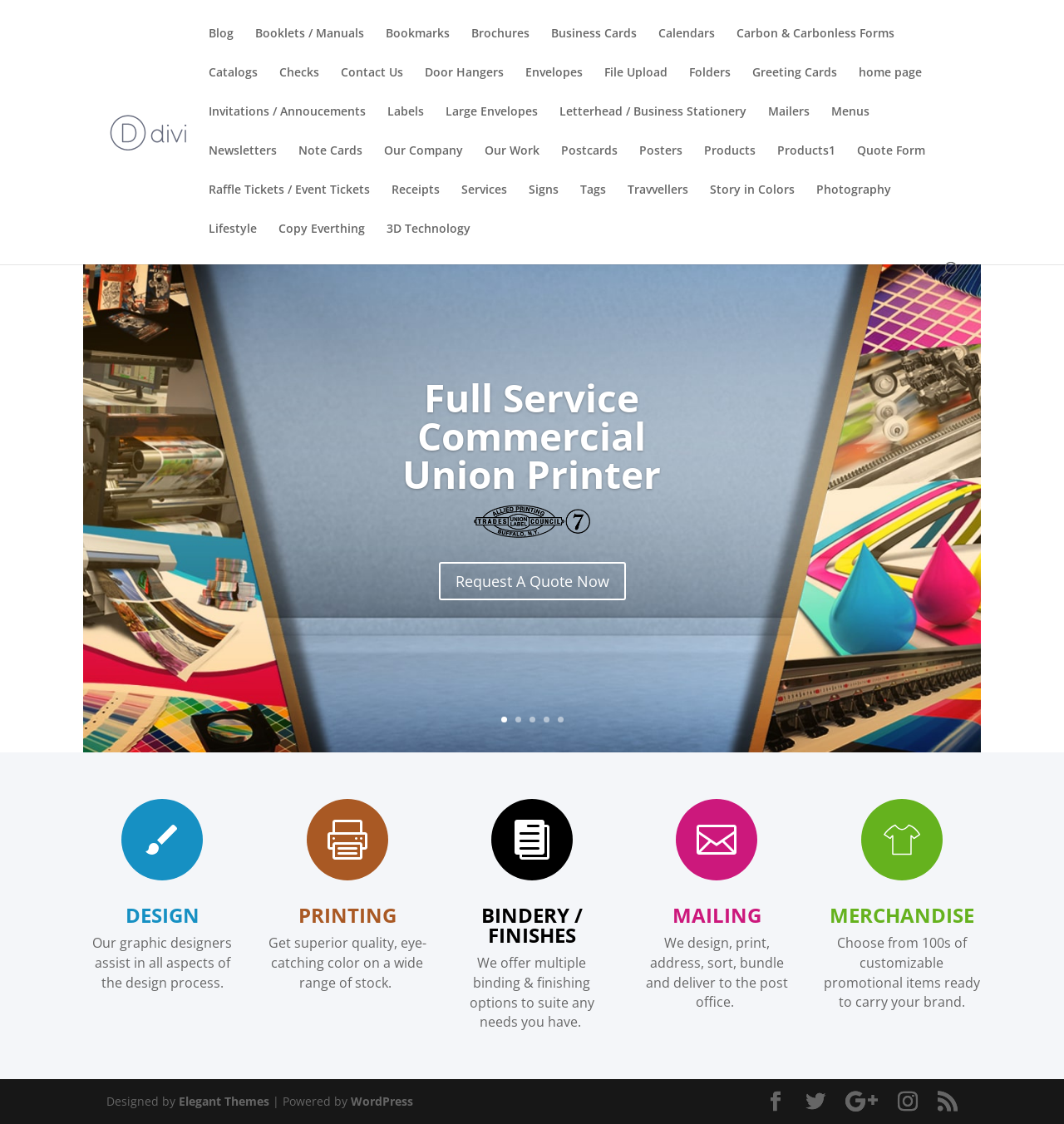Determine the bounding box coordinates of the element that should be clicked to execute the following command: "Upload a file".

[0.568, 0.059, 0.627, 0.094]